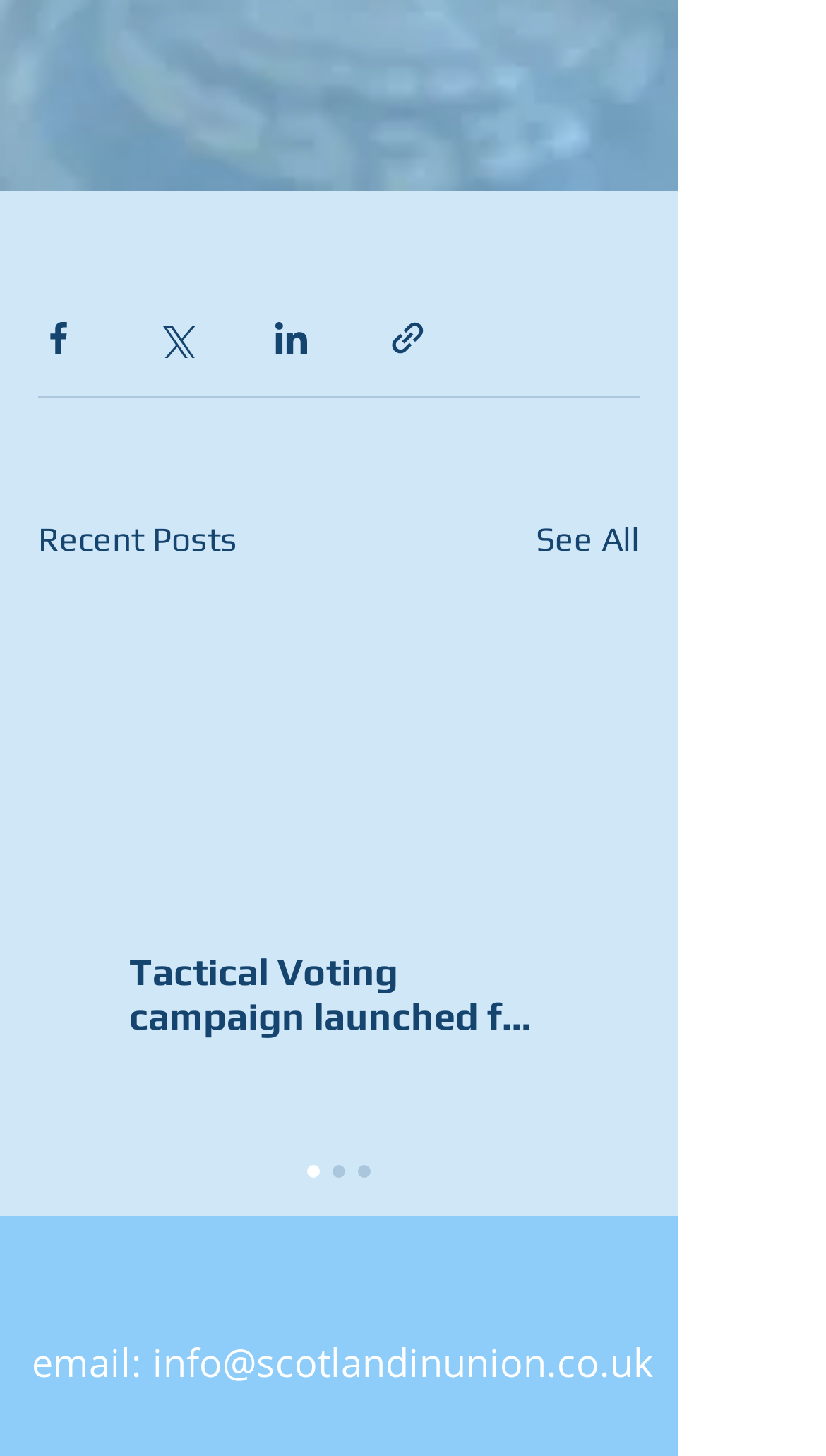Locate the bounding box coordinates for the element described below: "aria-label="TikTok"". The coordinates must be four float values between 0 and 1, formatted as [left, top, right, bottom].

[0.623, 0.889, 0.713, 0.94]